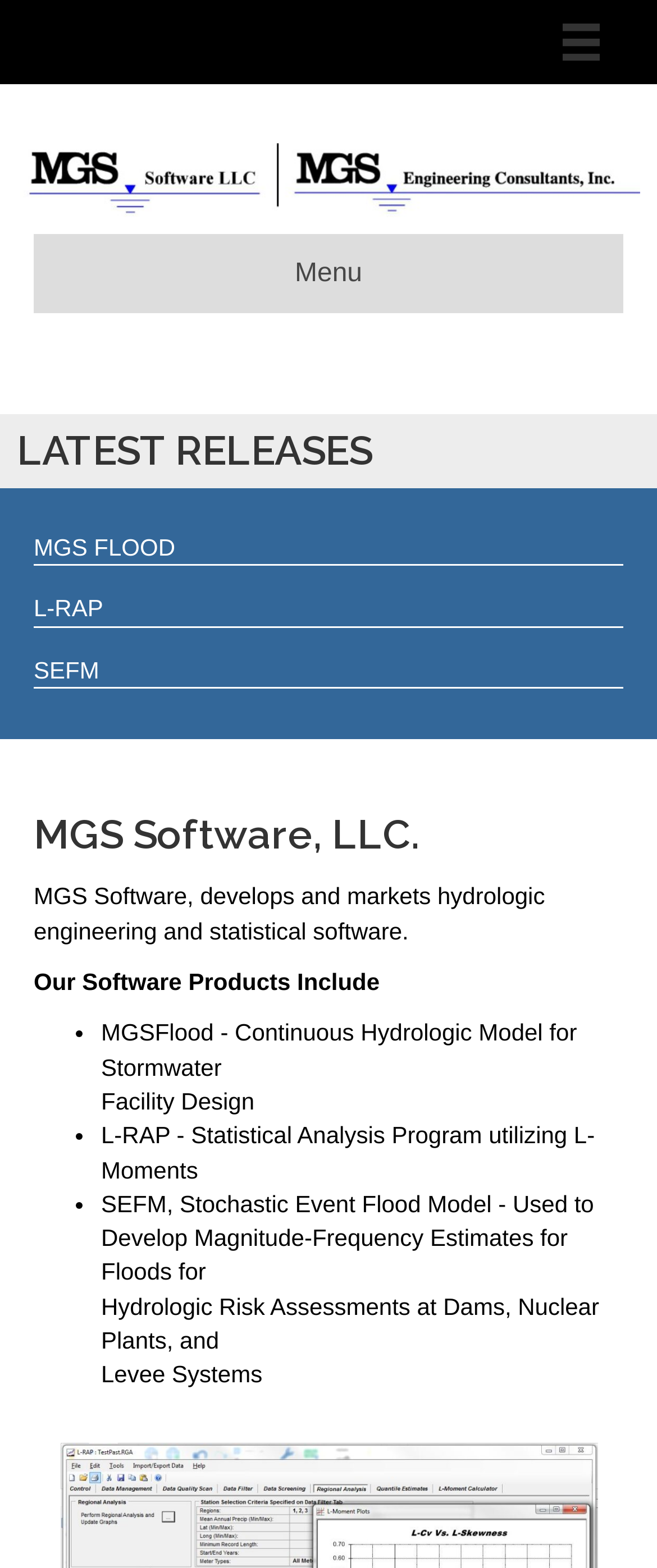Using the element description: "Shares", determine the bounding box coordinates. The coordinates should be in the format [left, top, right, bottom], with values between 0 and 1.

None